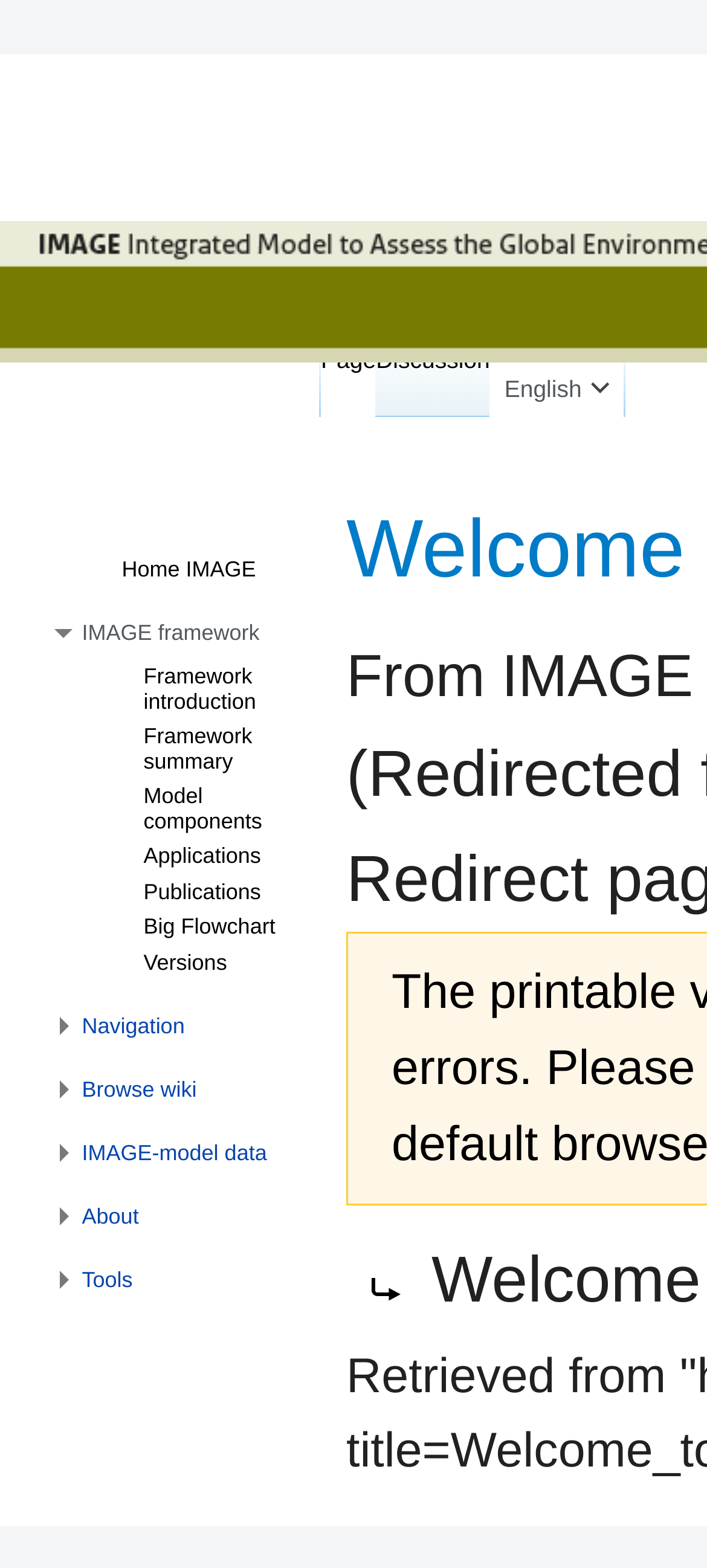Offer an in-depth caption of the entire webpage.

The webpage is a documentation page for IMAGE 3.2, a framework or model. At the top, there is a title "Welcome to IMAGE 3.2 Documentation - IMAGE" and a few links to jump to navigation or search. Below the title, there is a section with a static text "From IMAGE" and two links "Jump to navigation" and "Jump to search" aligned horizontally.

On the left side of the page, there is a navigation menu with several sections, including "Namespaces", "Change language variant", "Home IMAGE", "IMAGE framework", "Navigation", "Browse wiki", "IMAGE-model data", "About", and "Tools". Each section has a heading and some links or buttons with dropdown menus.

The "IMAGE framework" section has a heading and several links to different parts of the framework, such as "Framework introduction", "Framework summary", "Model components", "Applications", "Publications", "Big Flowchart", and "Versions". The "Navigation" section has a heading and a button with a dropdown menu. Similarly, the "Browse wiki", "IMAGE-model data", "About", and "Tools" sections have headings and buttons with dropdown menus.

At the bottom of the page, there are some static texts, including "Redirect to:" and "Retrieved from". Overall, the page provides a navigation menu and links to different parts of the IMAGE 3.2 documentation.